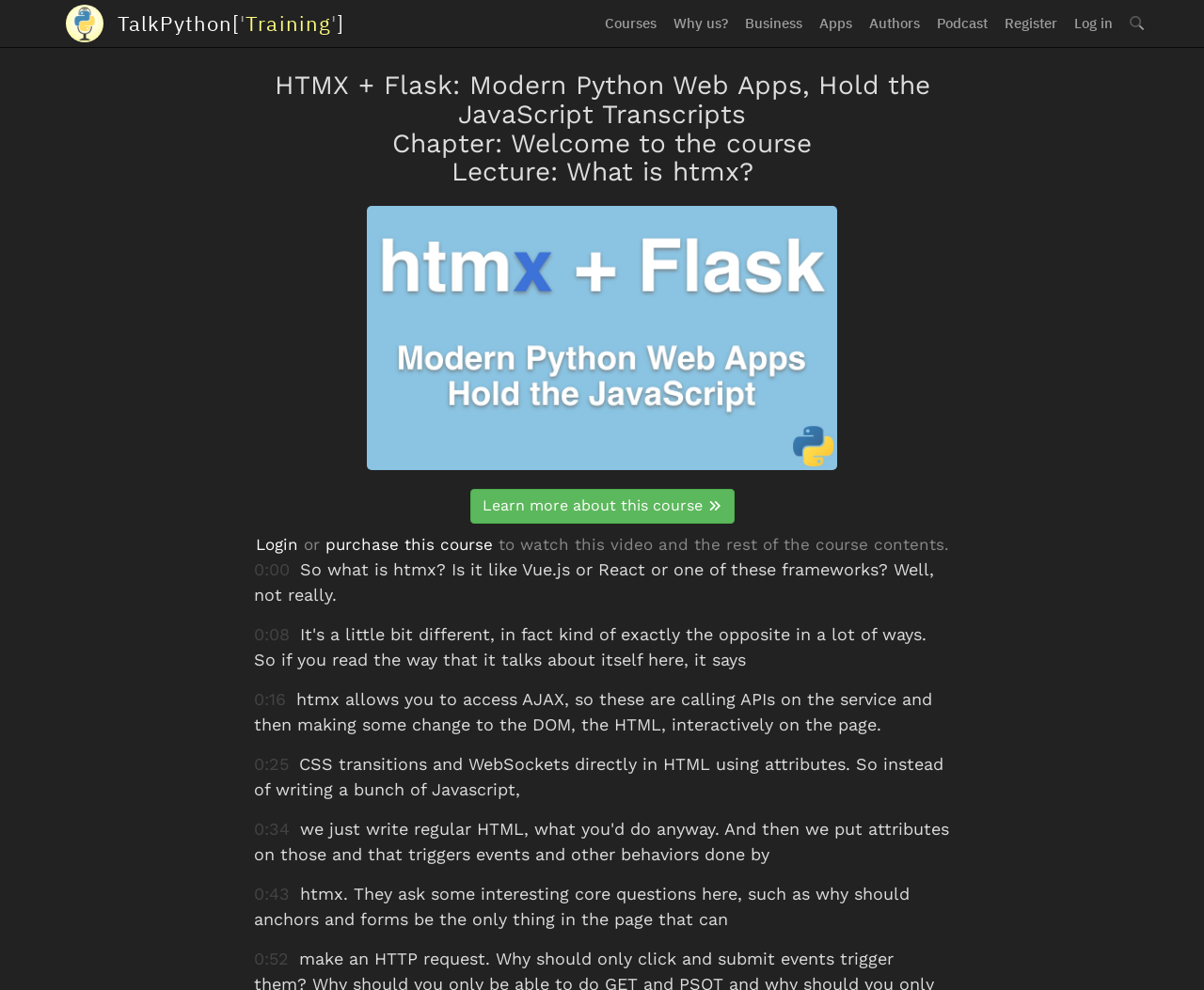What is the topic of the current course chapter? Please answer the question using a single word or phrase based on the image.

What is htmx?